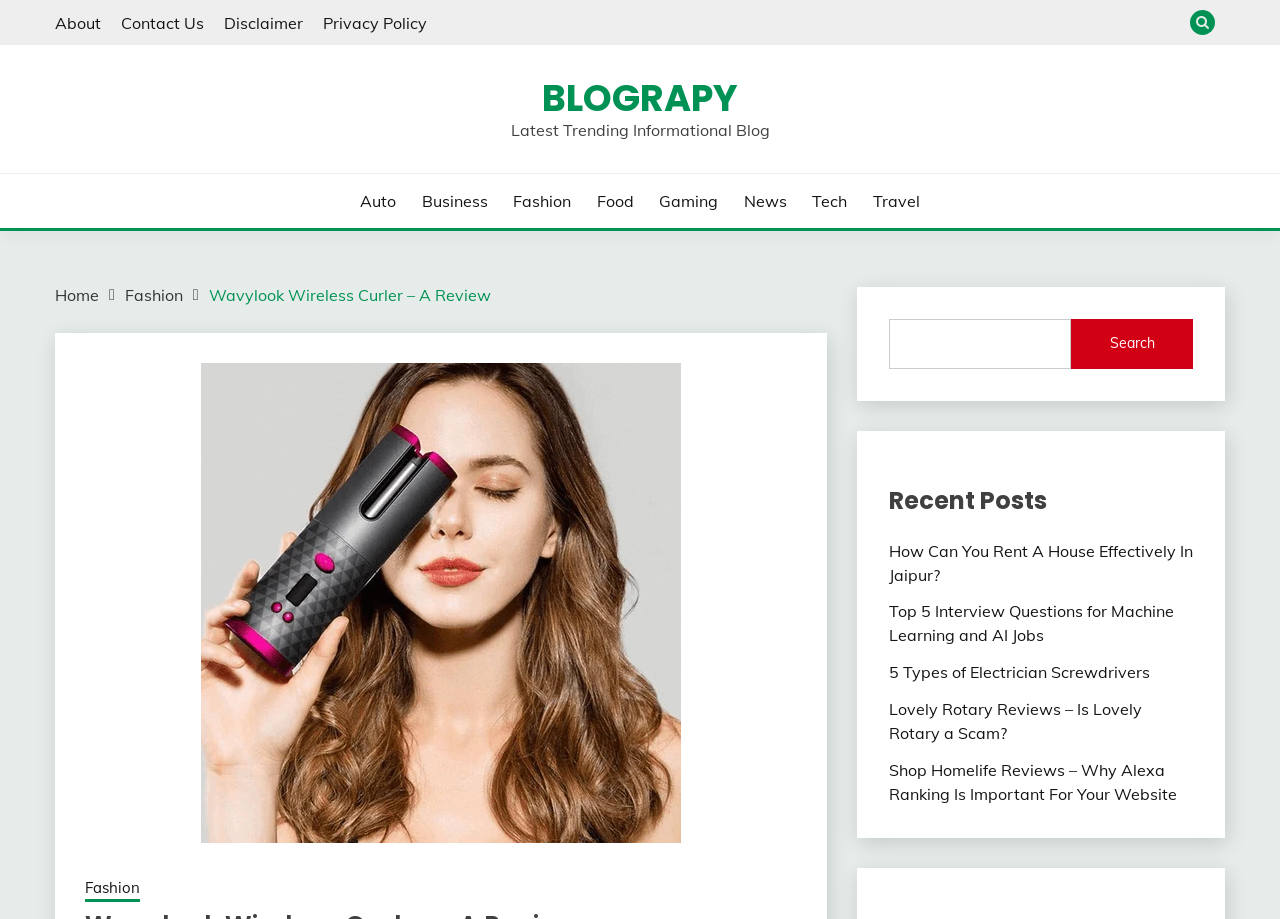Write a detailed summary of the webpage.

The webpage is a review of the Wavylook Wireless Curler, a hair styling product. At the top, there are several links to other sections of the website, including "About", "Contact Us", "Disclaimer", and "Privacy Policy". On the right side of the top section, there is a button with a search icon.

Below the top section, there is a link to the "BLOGRAPY" section, accompanied by a brief description of the blog as a source of "Latest Trending Informational Blog". Underneath, there are several category links, including "Auto", "Business", "Fashion", "Food", "Gaming", "News", "Tech", and "Travel".

On the left side of the page, there is a navigation section with breadcrumbs, showing the current page's location within the website's hierarchy. The breadcrumbs include links to the "Home" page, the "Fashion" category, and the current page, "Wavylook Wireless Curler – A Review".

The main content of the page features a large image of the Wavylook Wireless Curler, taking up most of the page's width. Below the image, there is a search bar with a search button. On the right side of the page, there is a section titled "Recent Posts", listing several article links, including "How Can You Rent A House Effectively In Jaipur?", "Top 5 Interview Questions for Machine Learning and AI Jobs", and others.

At the very bottom of the page, there is another link to the "Fashion" category.